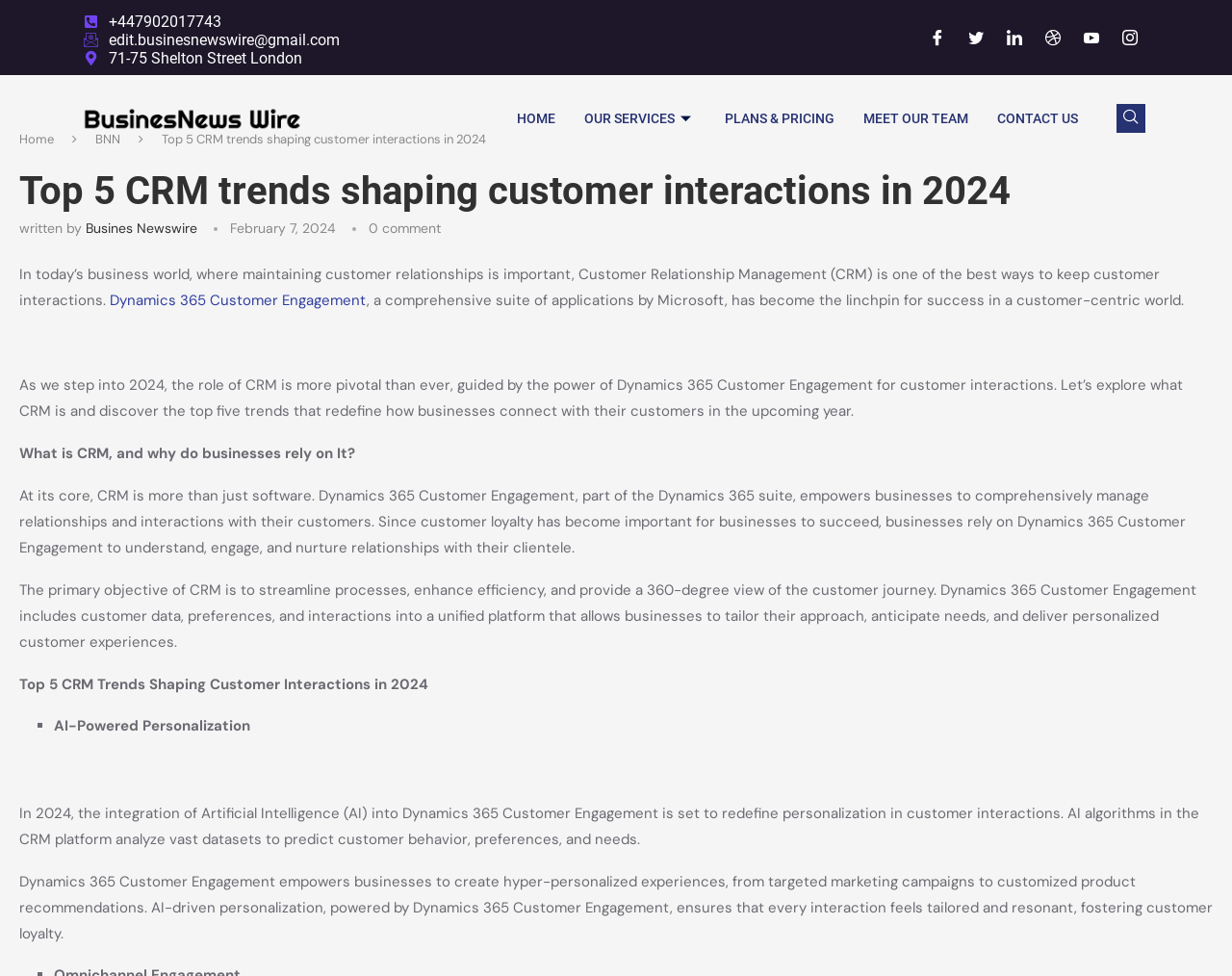Please provide a detailed answer to the question below by examining the image:
What is the first CRM trend mentioned in the article?

I found the first CRM trend mentioned in the article by reading the text on the page, which lists the top 5 CRM trends shaping customer interactions in 2024. The first trend mentioned is 'AI-Powered Personalization', which is described as the integration of Artificial Intelligence into Dynamics 365 Customer Engagement to redefine personalization in customer interactions.